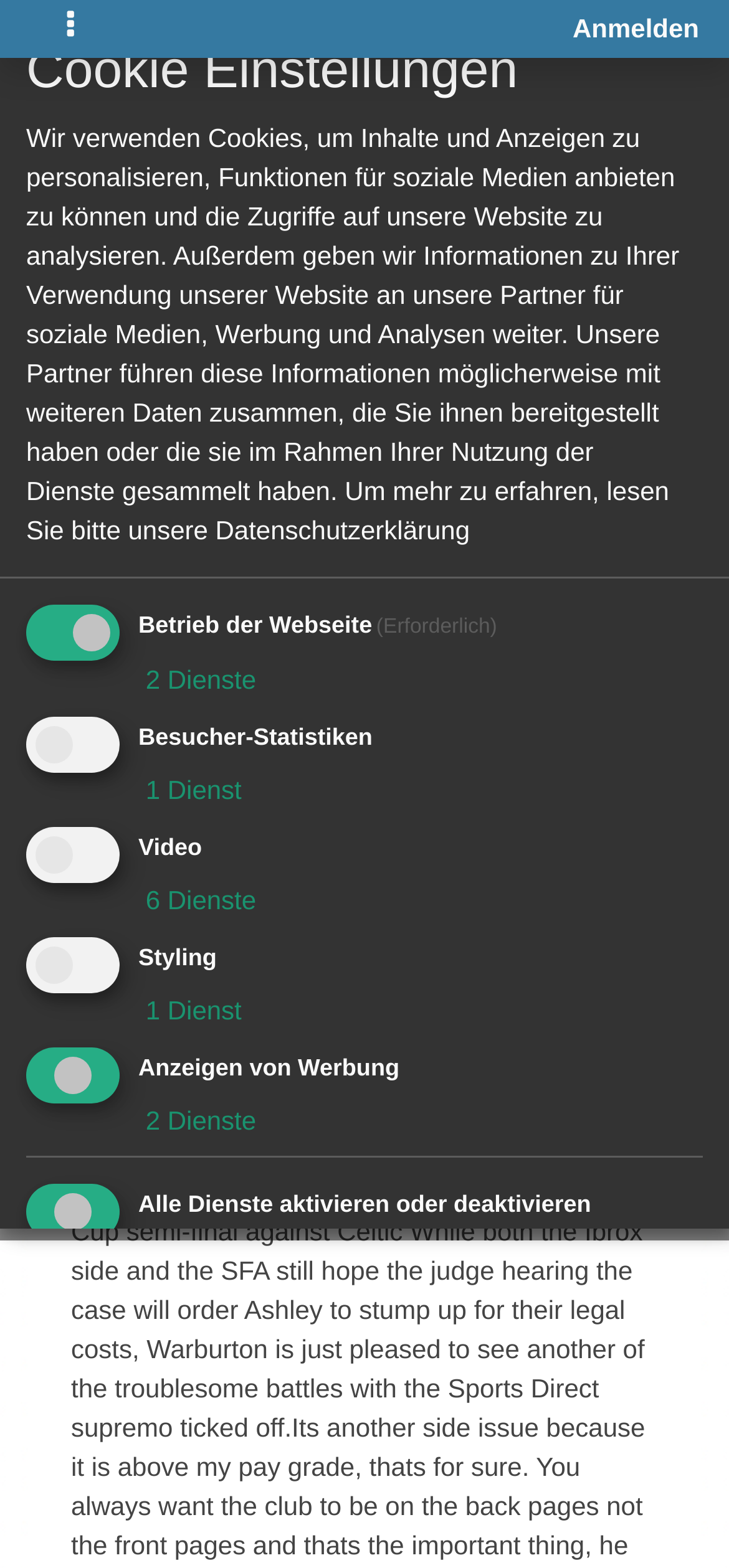Identify the bounding box of the HTML element described as: "parent_node: Anmelden aria-label="Toggle navigation"".

[0.041, 0.0, 0.154, 0.036]